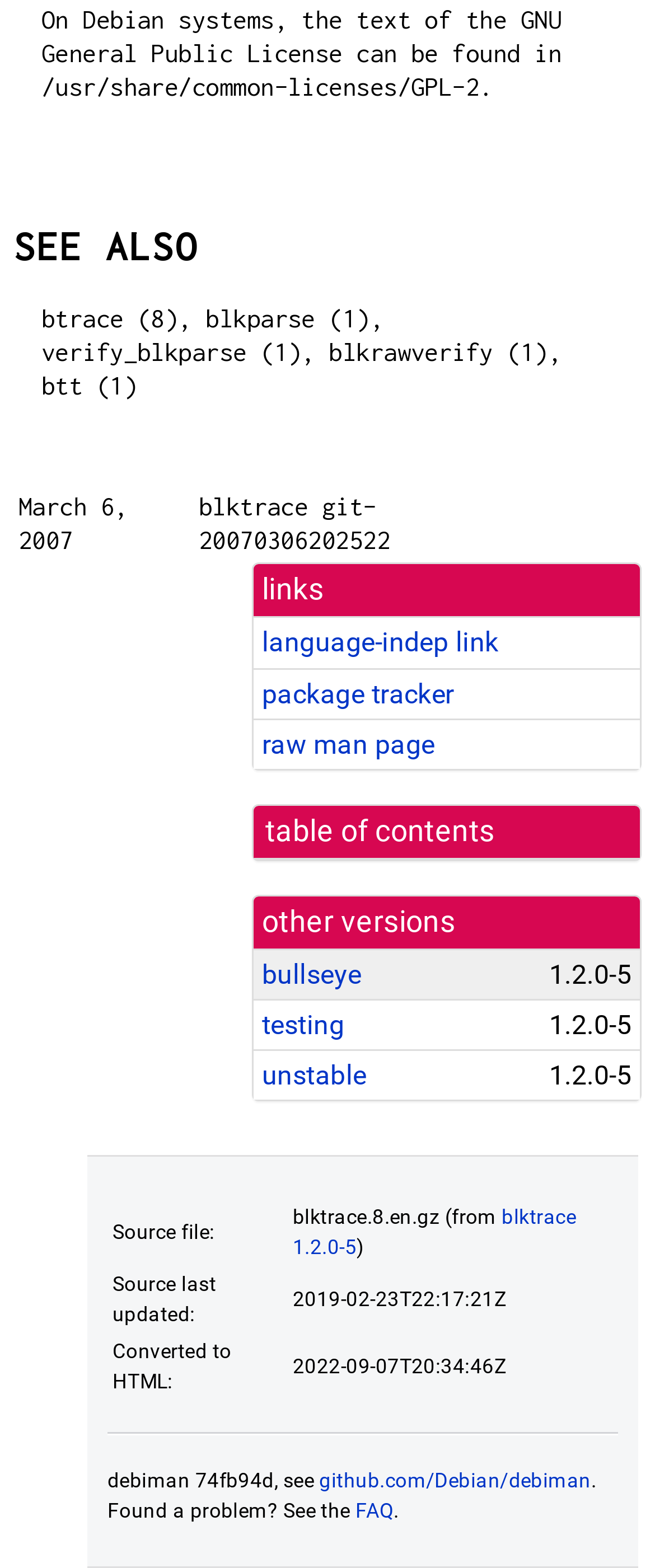Show the bounding box coordinates of the element that should be clicked to complete the task: "go to the 'FAQ' page".

[0.543, 0.956, 0.601, 0.971]